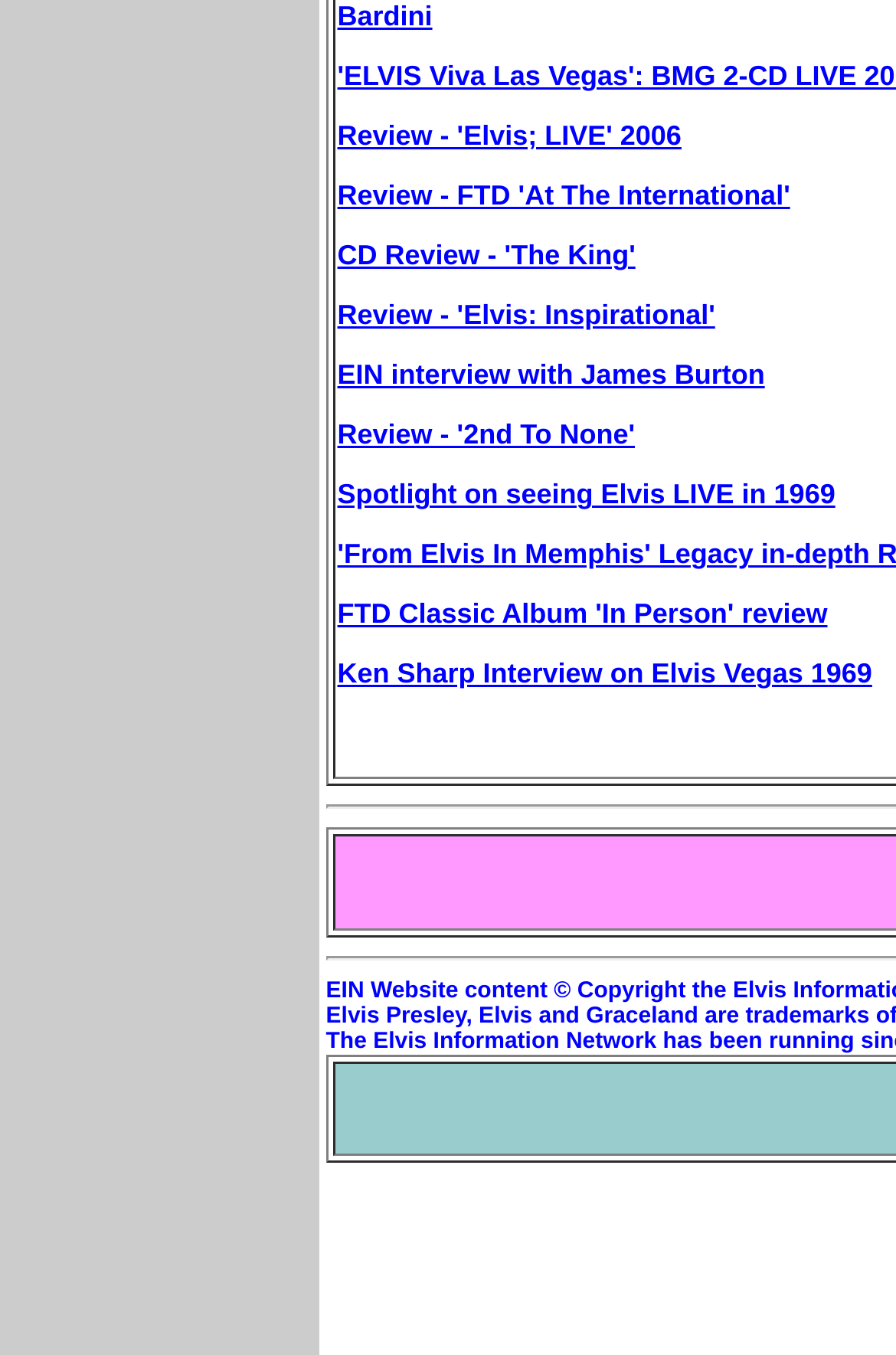Show the bounding box coordinates for the element that needs to be clicked to execute the following instruction: "Read review of 'In Person' FTD Classic Album". Provide the coordinates in the form of four float numbers between 0 and 1, i.e., [left, top, right, bottom].

[0.377, 0.442, 0.924, 0.465]